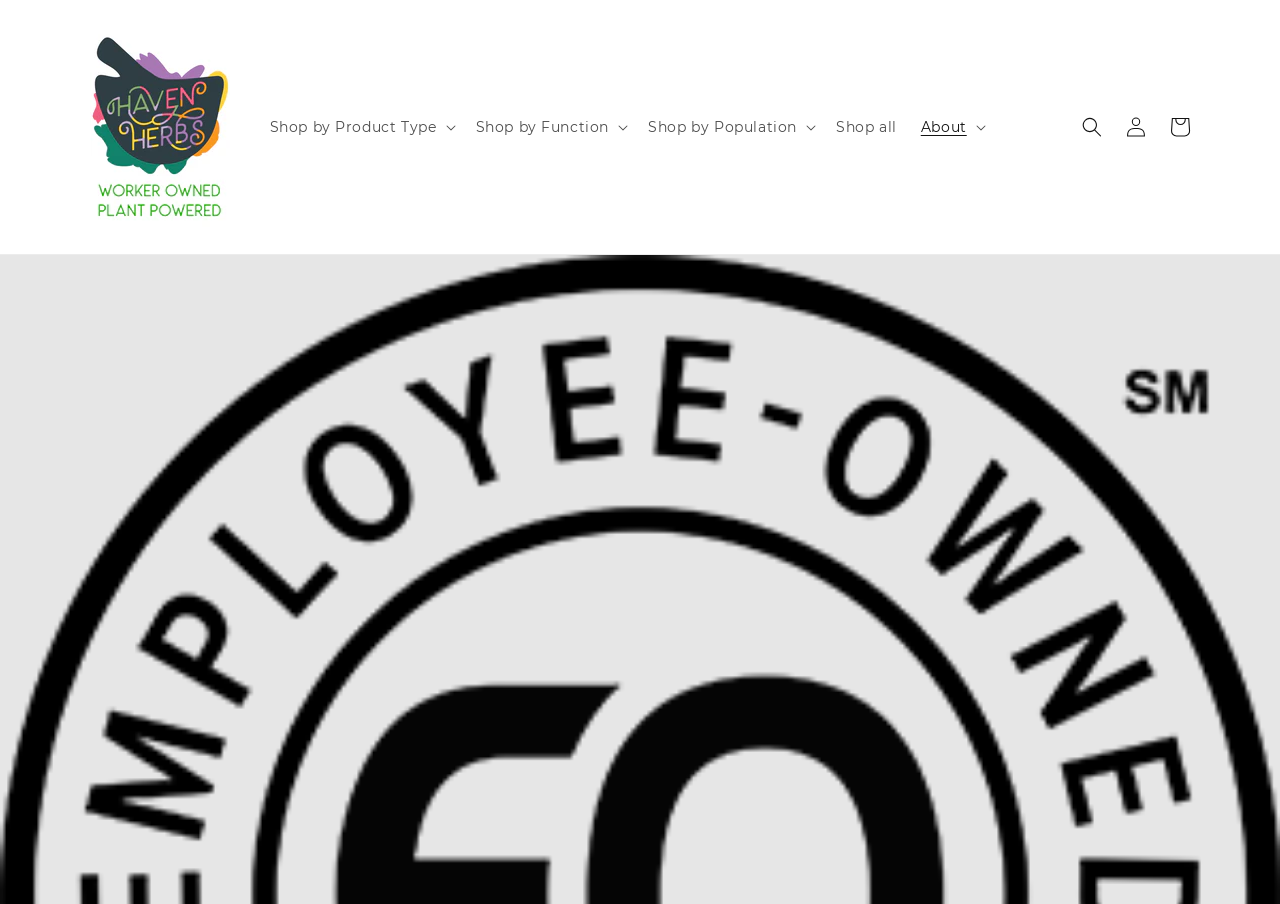Please provide a one-word or short phrase answer to the question:
What are the main categories for shopping?

Product Type, Function, Population